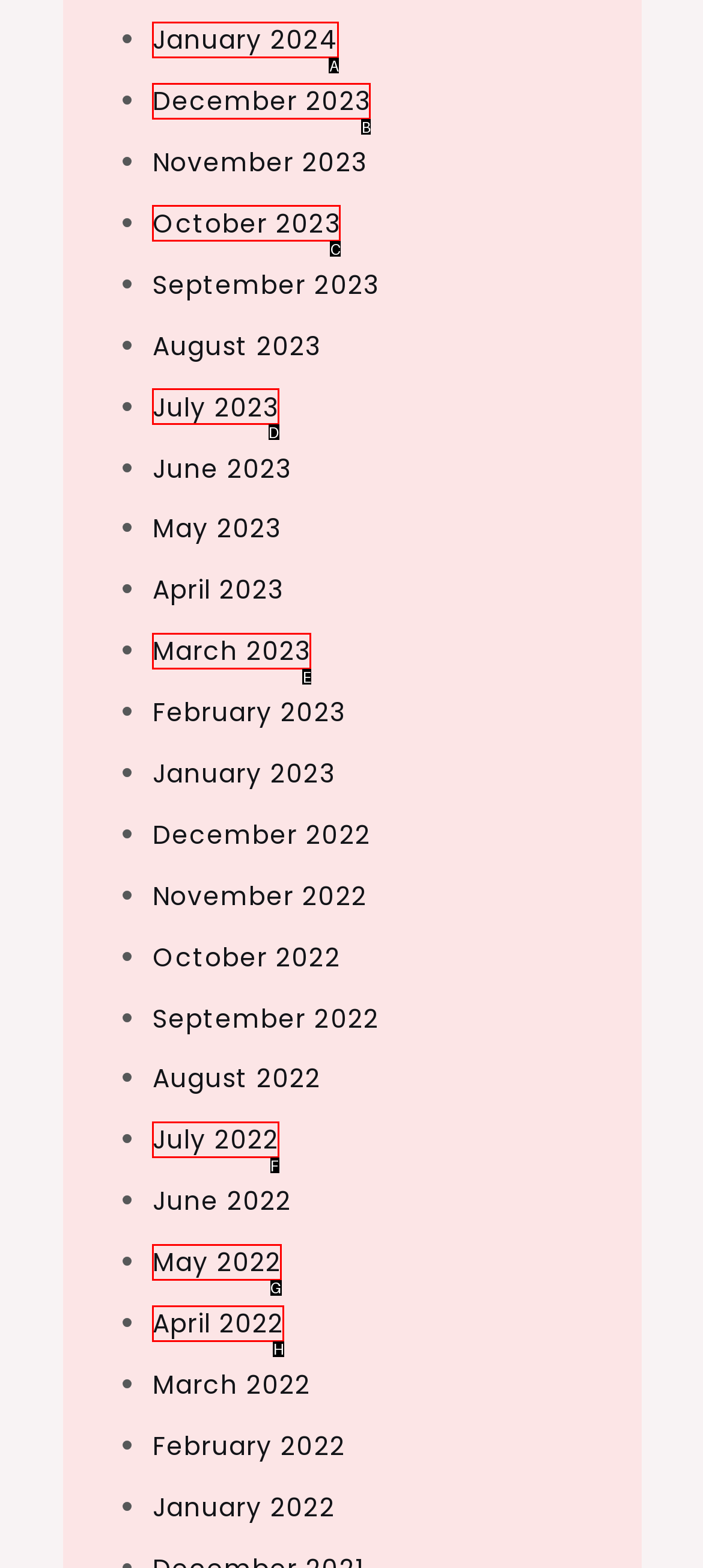Point out the specific HTML element to click to complete this task: View January 2024 Reply with the letter of the chosen option.

A